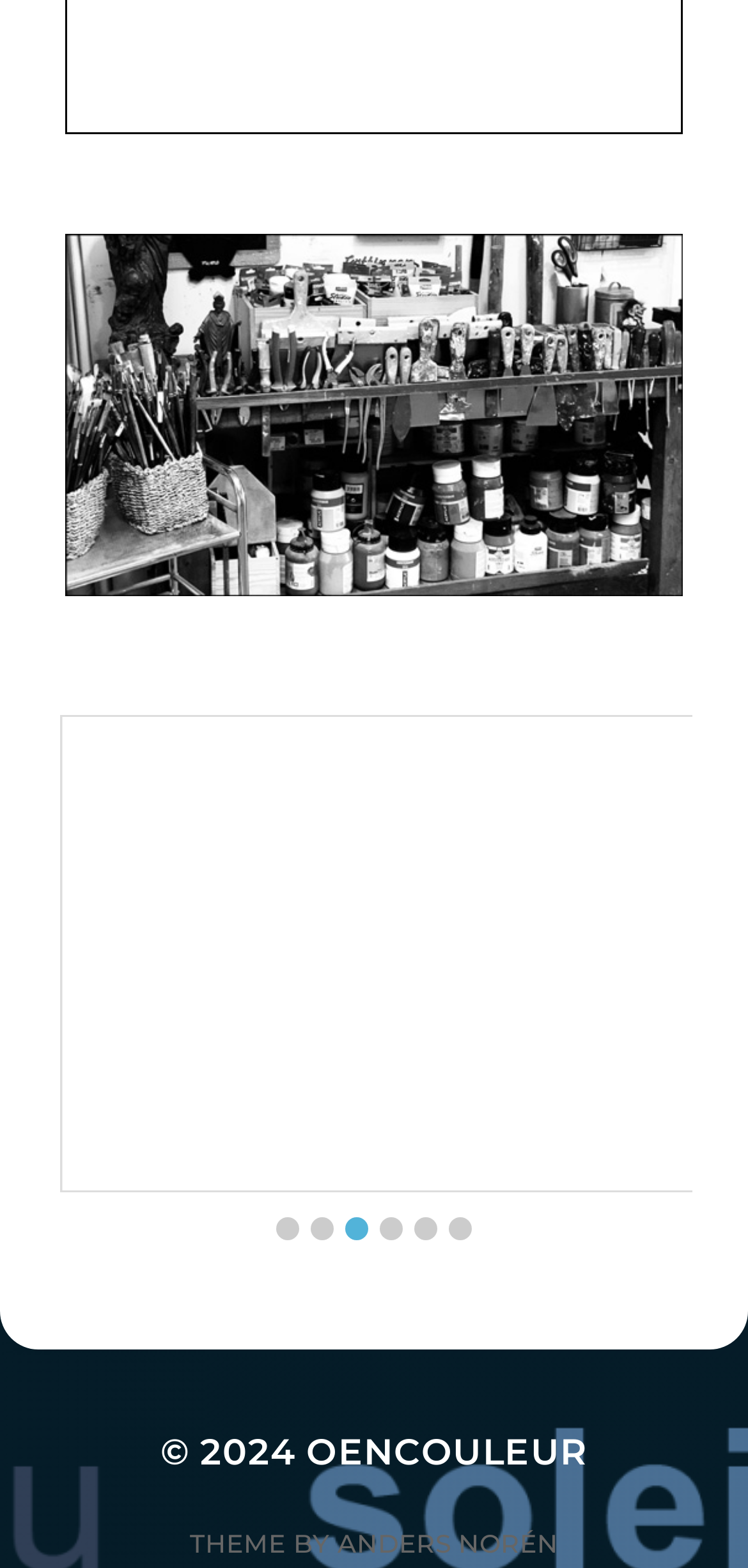Who is the theme author?
Please respond to the question thoroughly and include all relevant details.

I found the link element with the text 'ANDERS NORÉN', which is located near the 'THEME BY' text, indicating that ANDERS NORÉN is the theme author.